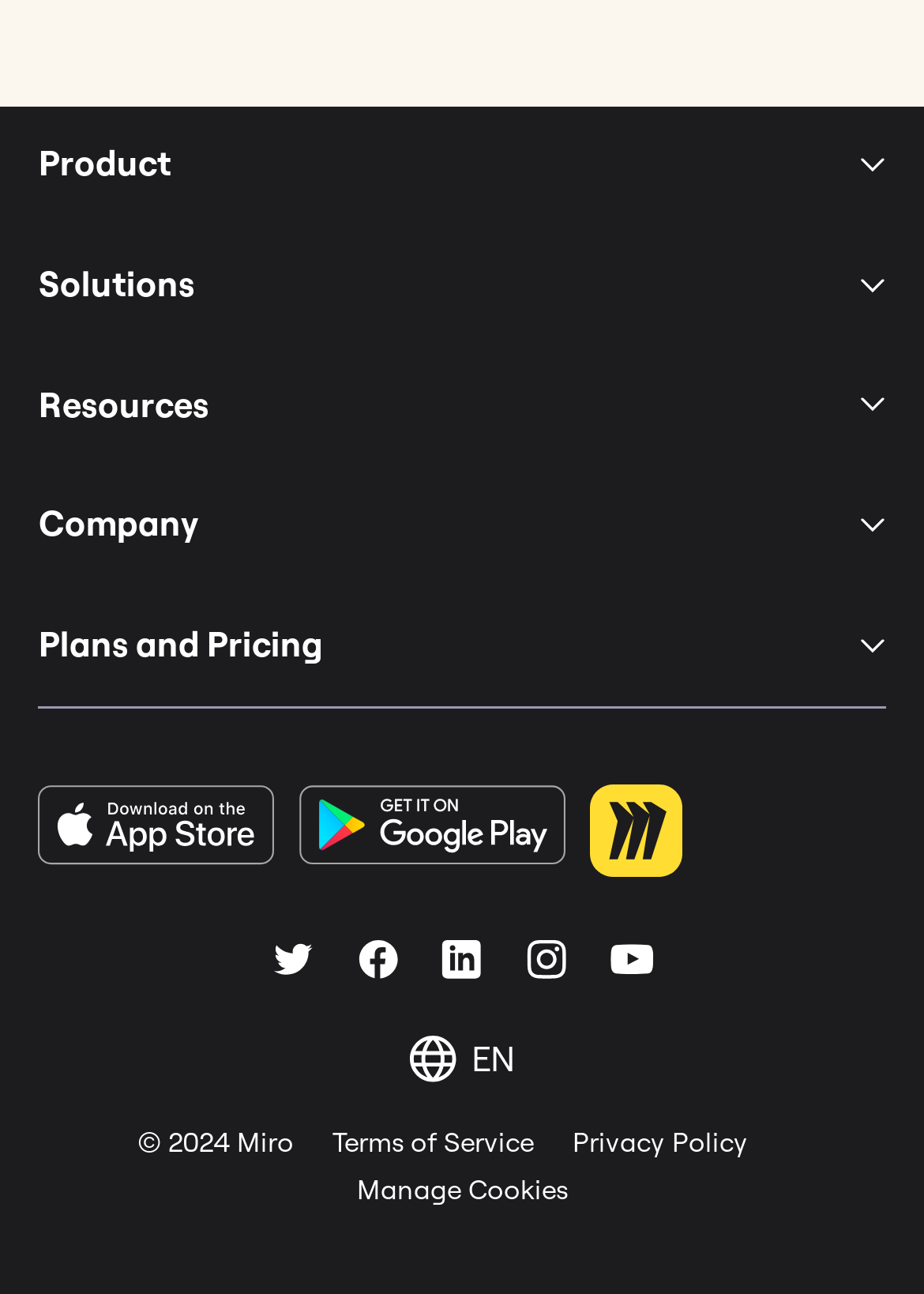Locate the bounding box coordinates of the element I should click to achieve the following instruction: "Download from App Store".

[0.042, 0.606, 0.298, 0.678]